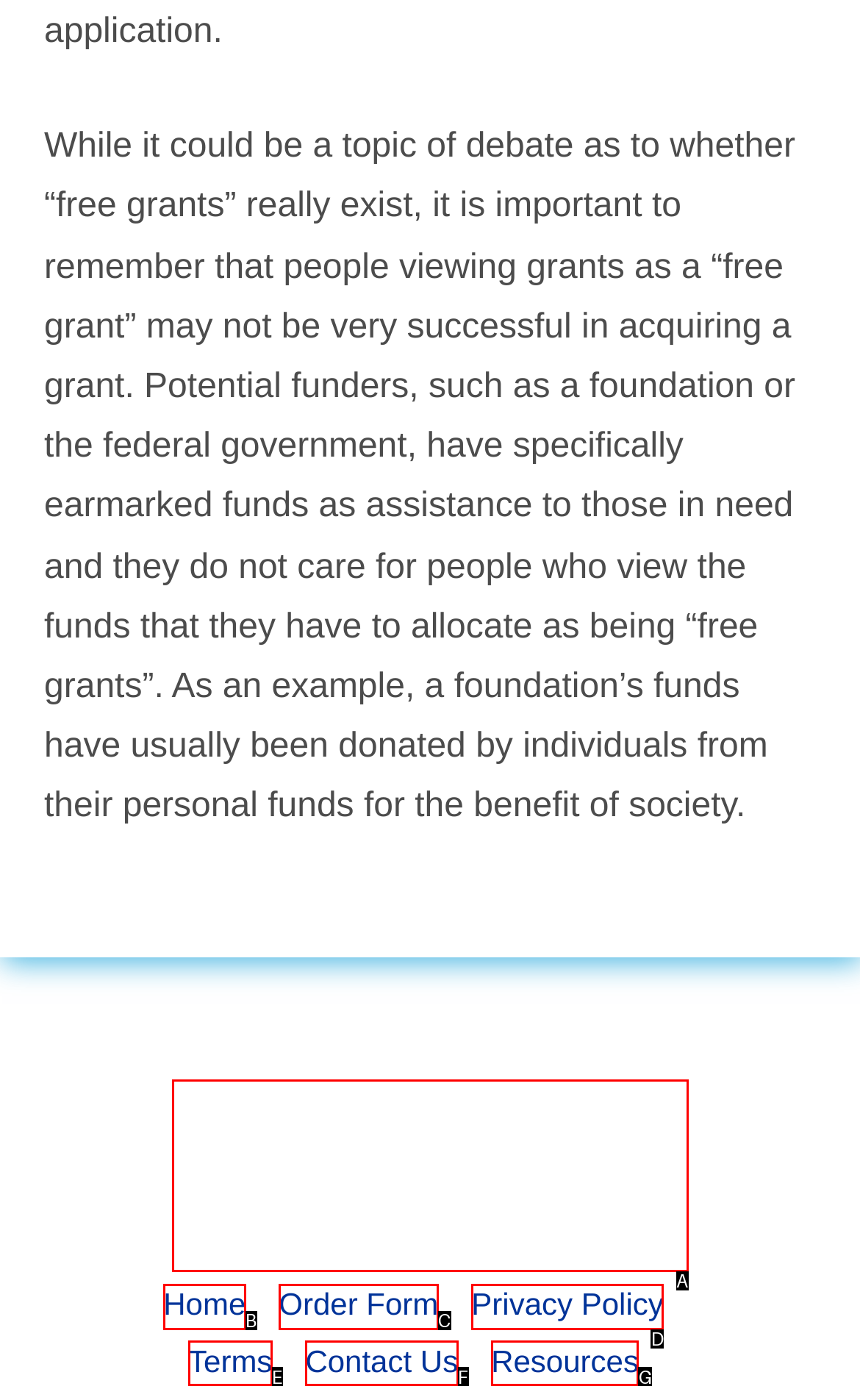Given the description: parent_node: HomeOrder FormPrivacy PolicyTermsContact UsResources, pick the option that matches best and answer with the corresponding letter directly.

A